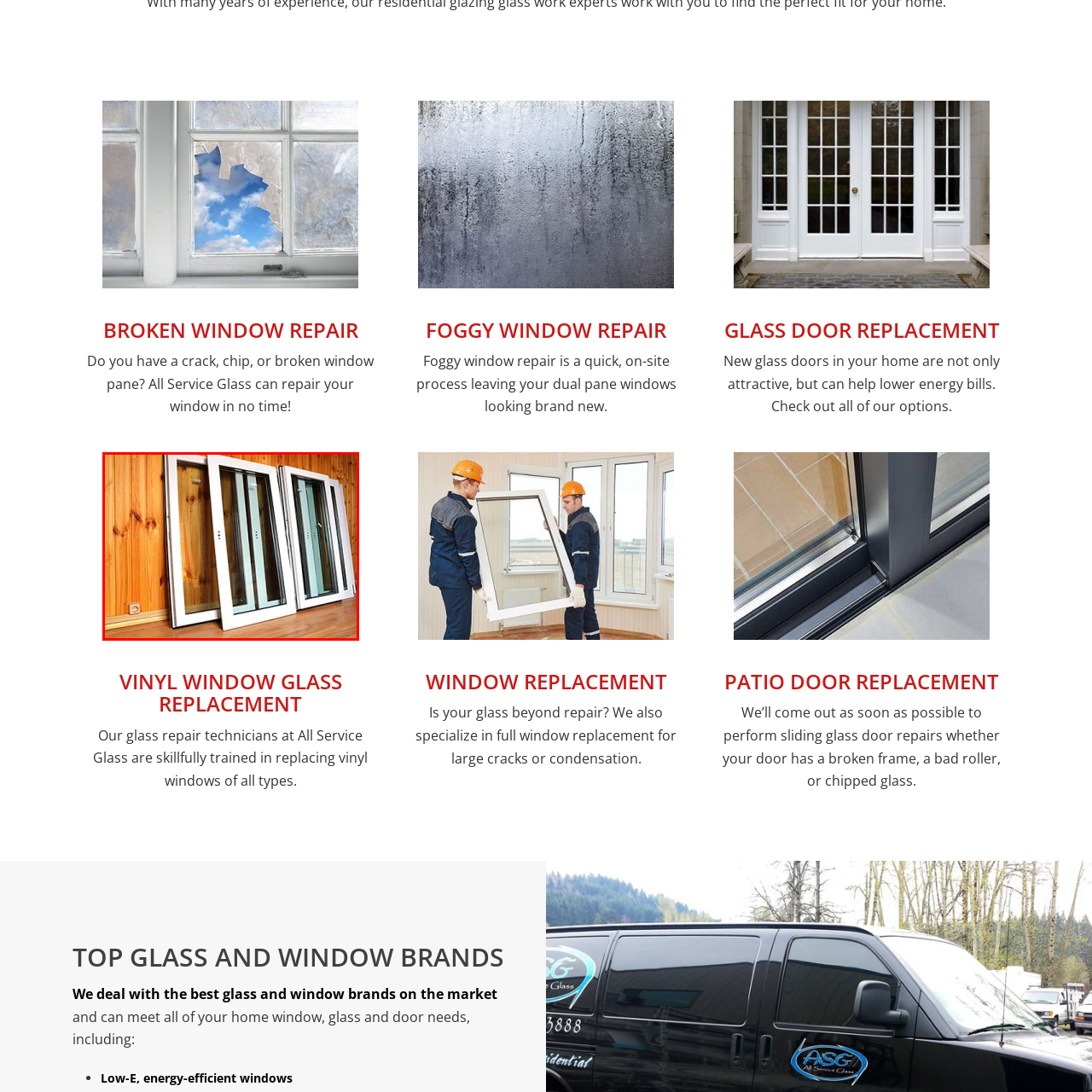Observe the image enclosed by the red border and respond to the subsequent question with a one-word or short phrase:
What is the material of the wall background?

Wooden